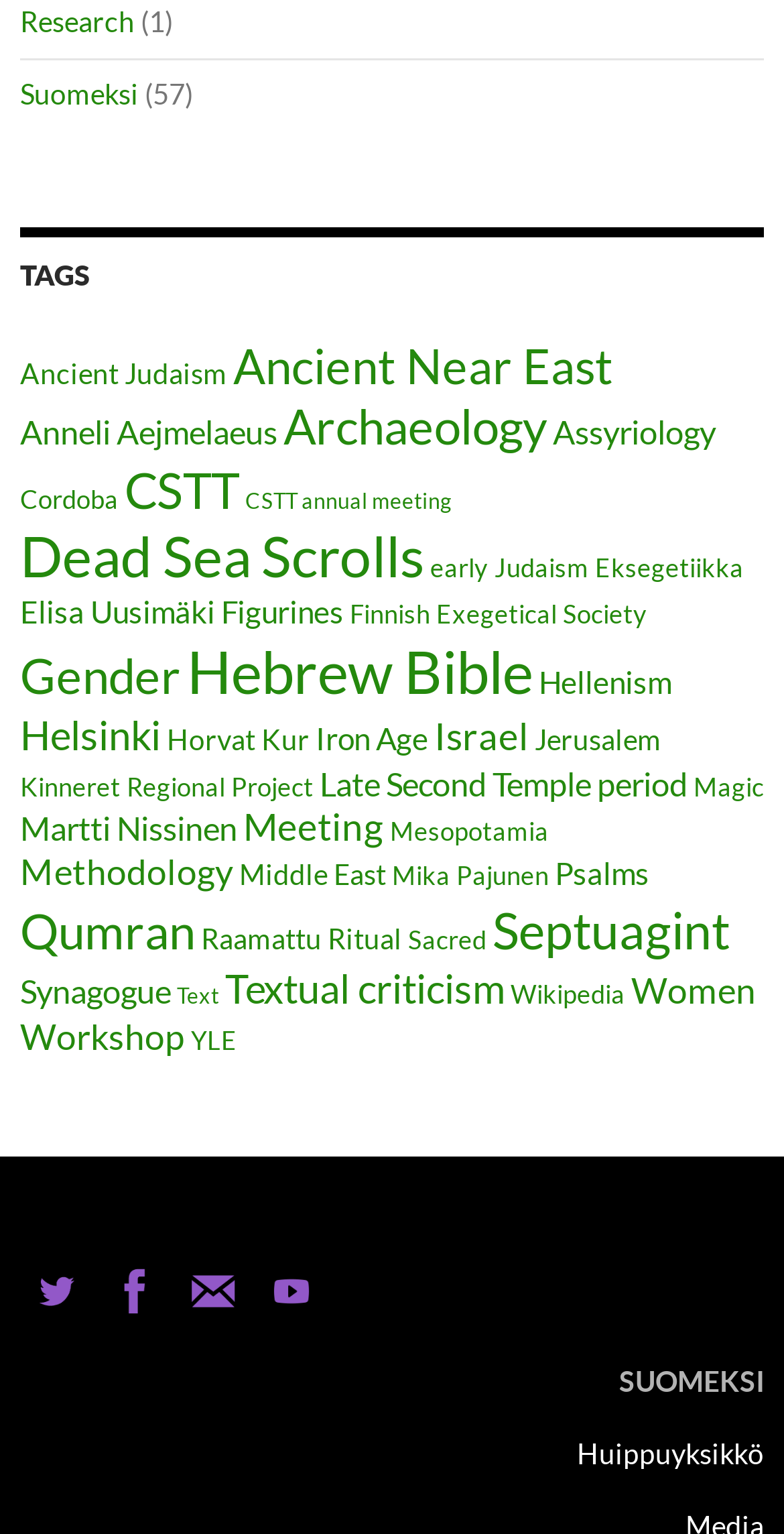Examine the image carefully and respond to the question with a detailed answer: 
How many social media platforms are linked?

I found four social media platforms linked on the webpage: Twitter, Facebook, email, and Youtube. These links are located at the bottom of the webpage.